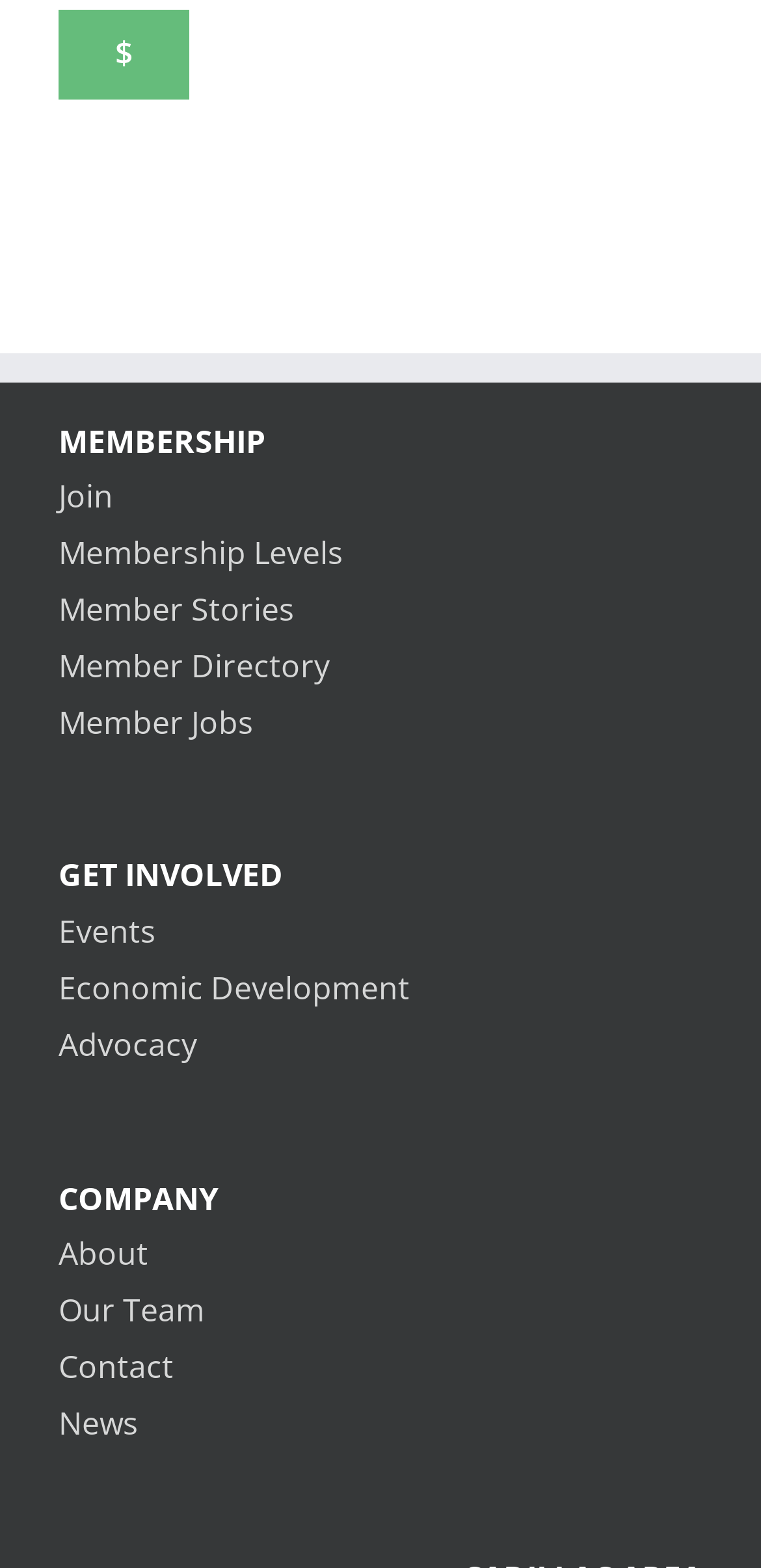Pinpoint the bounding box coordinates of the clickable element needed to complete the instruction: "Check Events". The coordinates should be provided as four float numbers between 0 and 1: [left, top, right, bottom].

[0.077, 0.58, 0.205, 0.608]